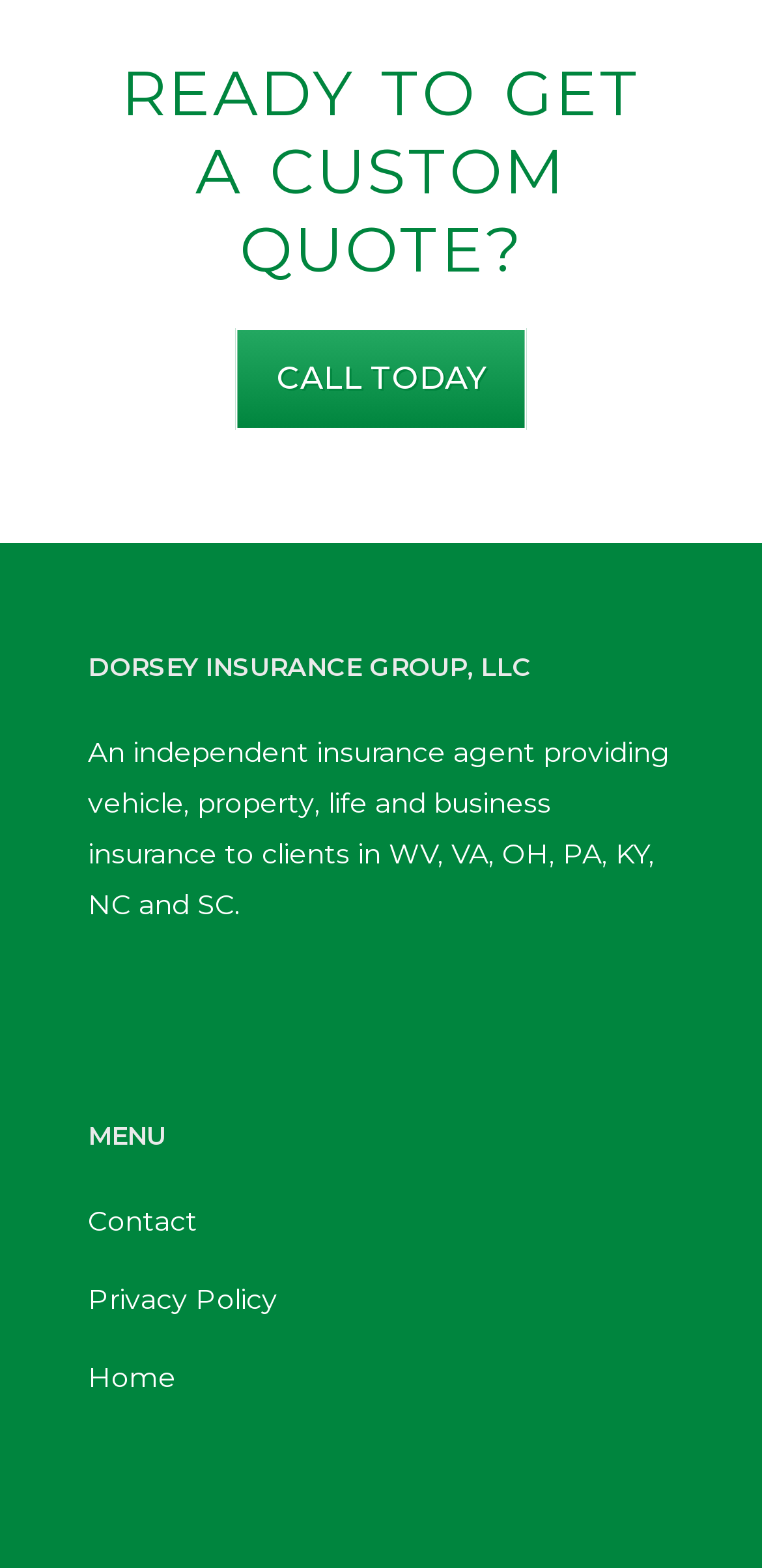How many links are available in the menu?
Please answer the question with as much detail as possible using the screenshot.

The menu section is located at the bottom of the webpage, and it contains three link elements: 'Contact', 'Privacy Policy', and 'Home'. These links are likely to navigate to different pages within the website.